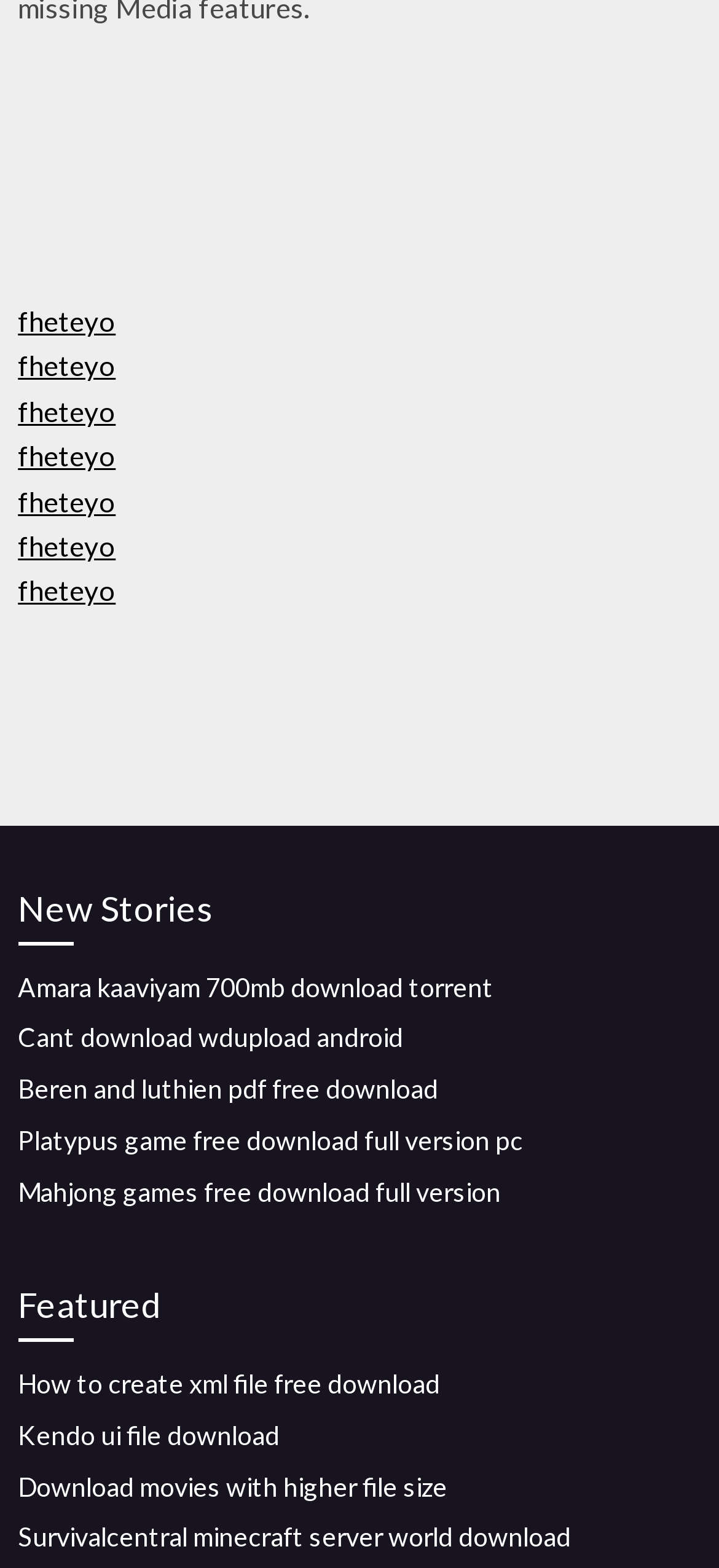Answer the question below in one word or phrase:
How many links are there under 'New Stories' section?

5